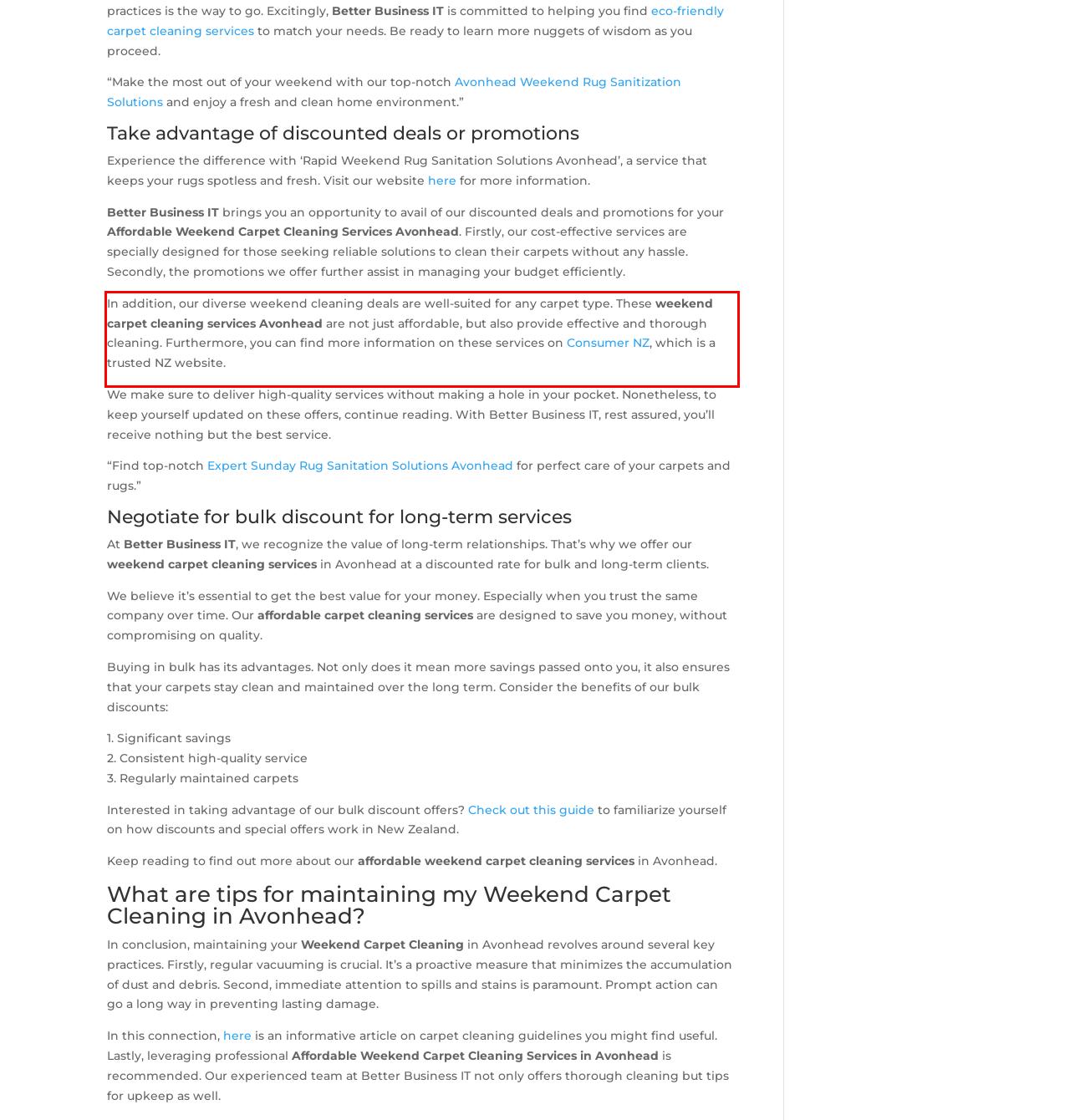You are given a screenshot of a webpage with a UI element highlighted by a red bounding box. Please perform OCR on the text content within this red bounding box.

In addition, our diverse weekend cleaning deals are well-suited for any carpet type. These weekend carpet cleaning services Avonhead are not just affordable, but also provide effective and thorough cleaning. Furthermore, you can find more information on these services on Consumer NZ, which is a trusted NZ website.